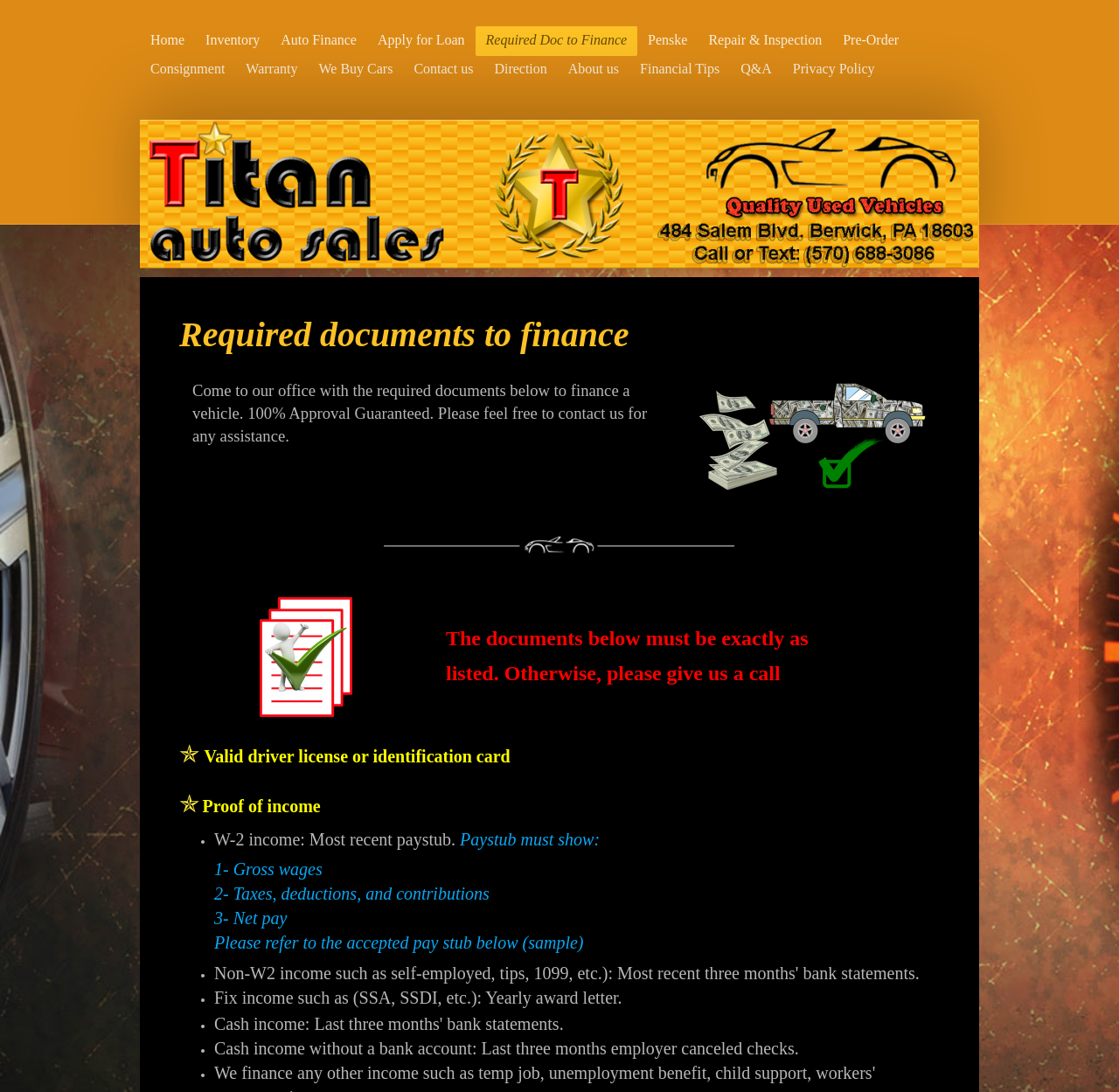Please provide the bounding box coordinates for the element that needs to be clicked to perform the instruction: "Click on 'Contact us'". The coordinates must consist of four float numbers between 0 and 1, formatted as [left, top, right, bottom].

[0.36, 0.051, 0.432, 0.078]